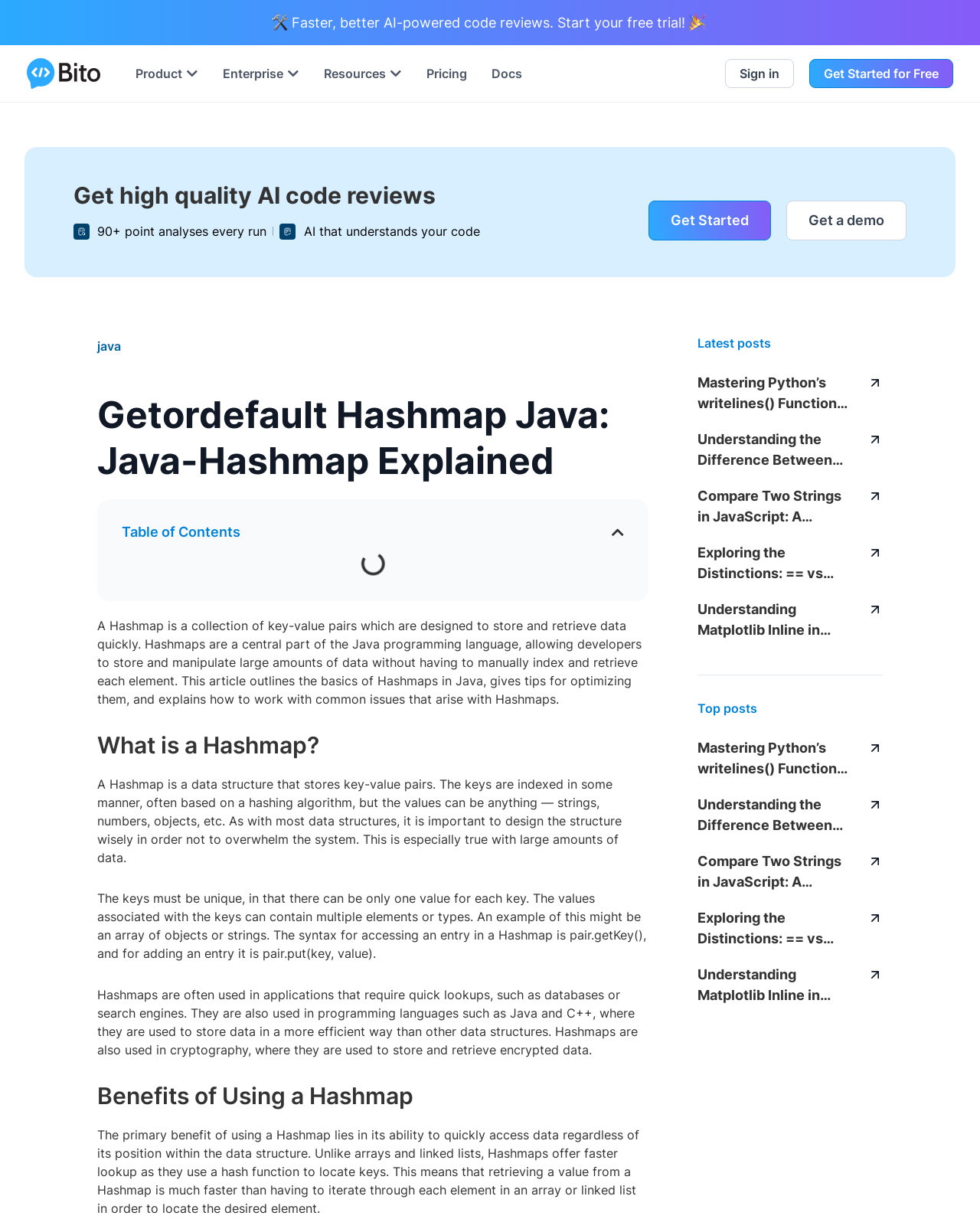Pinpoint the bounding box coordinates of the clickable element needed to complete the instruction: "Open the 'Product' menu". The coordinates should be provided as four float numbers between 0 and 1: [left, top, right, bottom].

[0.138, 0.054, 0.186, 0.067]